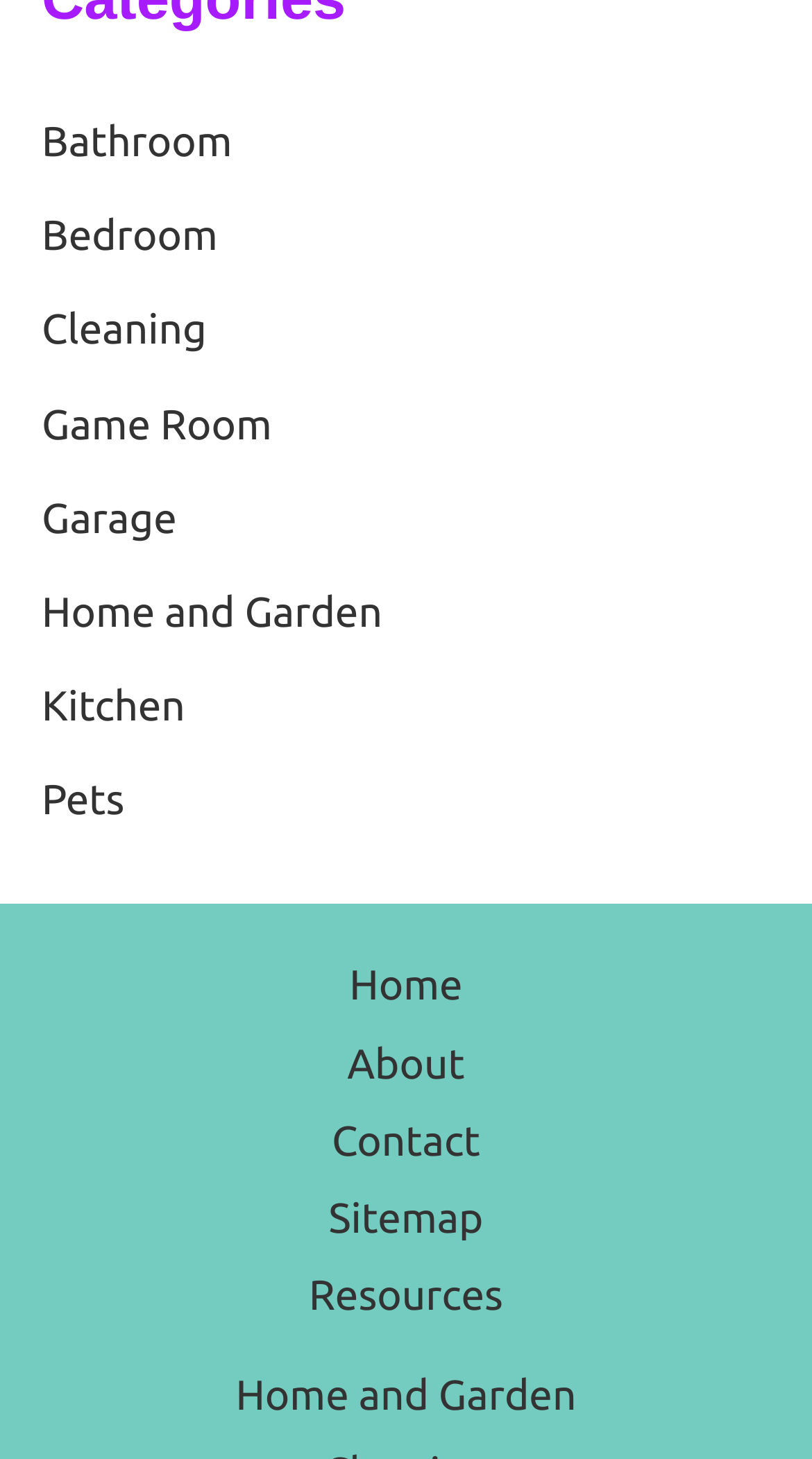Can you show the bounding box coordinates of the region to click on to complete the task described in the instruction: "Go to Home page"?

[0.379, 0.649, 0.621, 0.702]